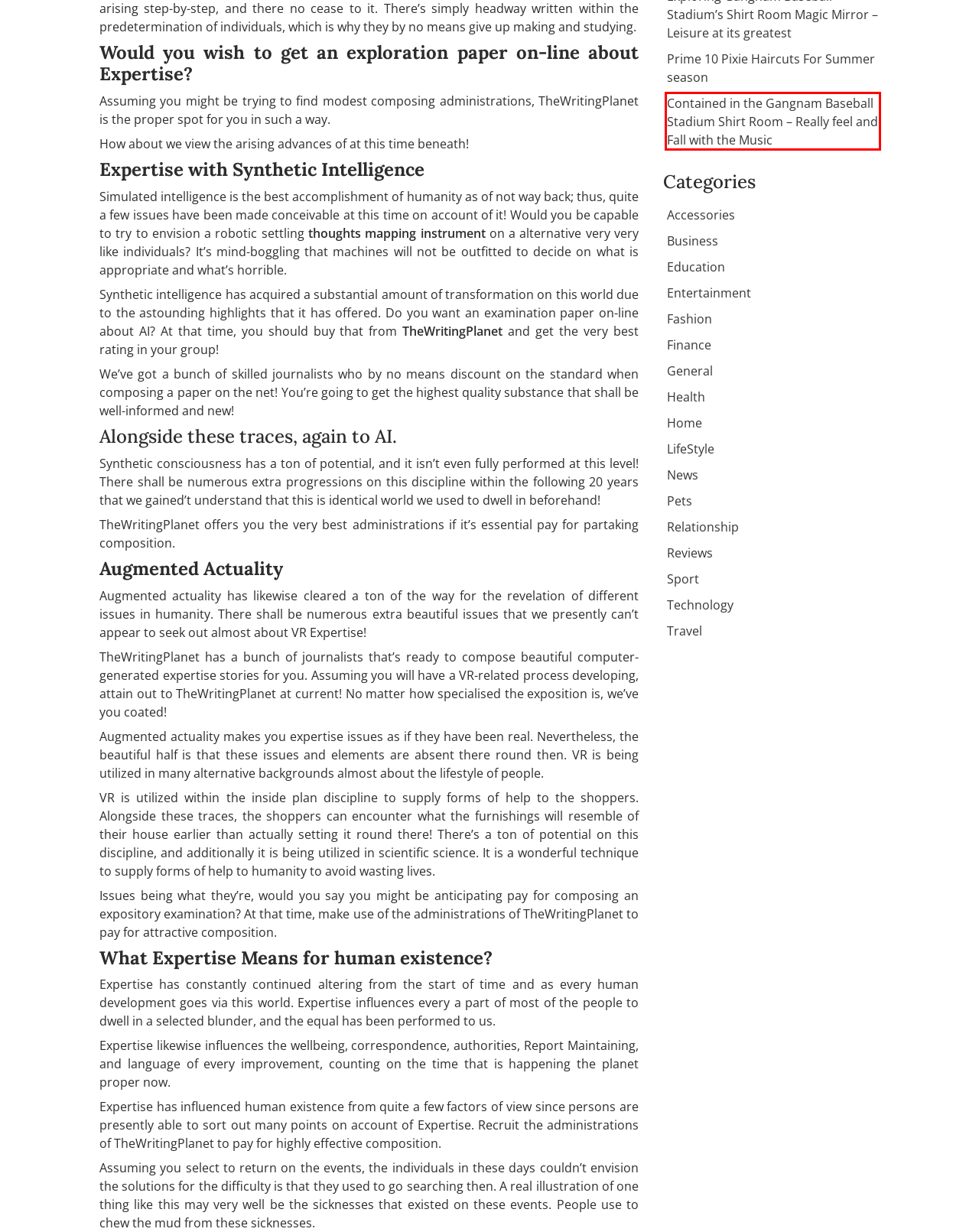Analyze the screenshot of a webpage that features a red rectangle bounding box. Pick the webpage description that best matches the new webpage you would see after clicking on the element within the red bounding box. Here are the candidates:
A. Prime 10 Pixie Haircuts For Summer season
B. Accessories
C. Grab Experiences
D. Relationship
E. Cryptocurrency: The whole lot You Want To Know with Decoin
F. Kevin Durant and Russell Westbrook are cordial and talking once more, says Kendrick Perkins
G. Contained in the Gangnam Baseball Stadium Shirt Room – Really feel and Fall with the Music
H. Write For Us

G